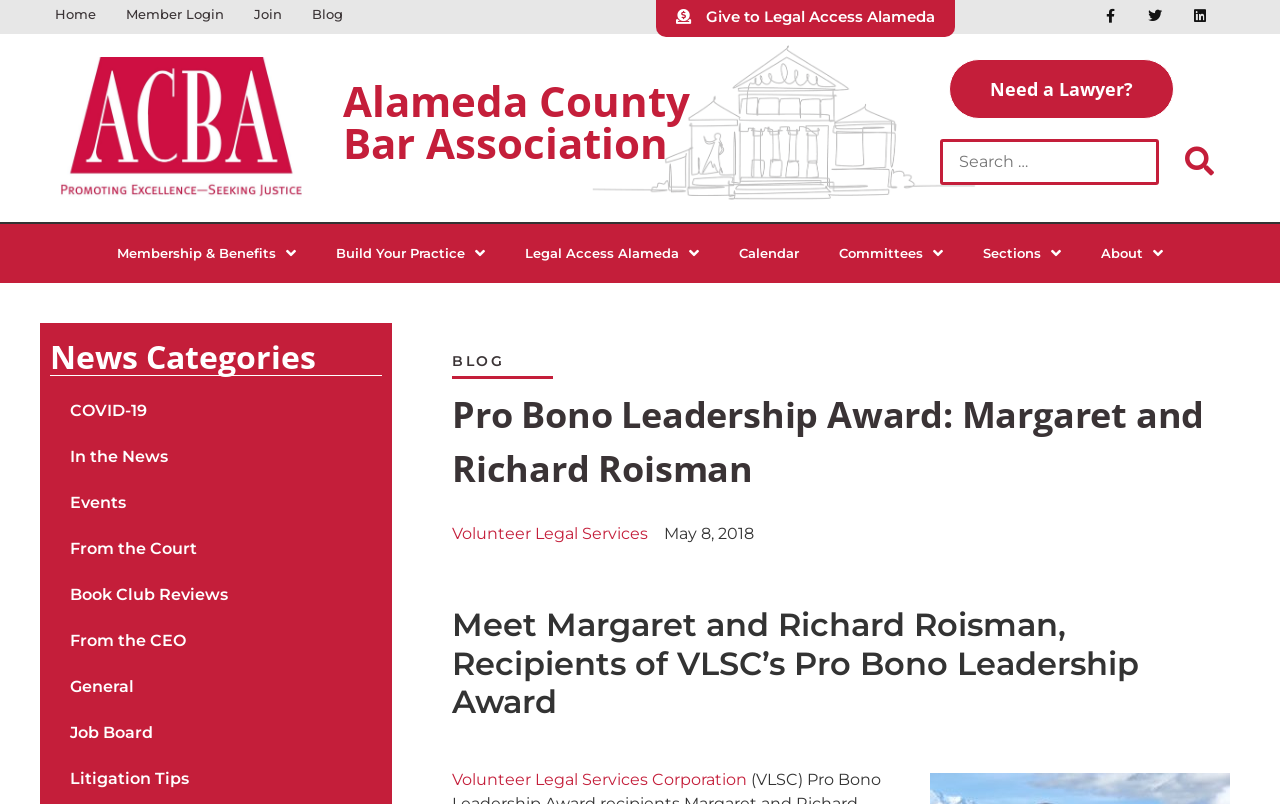Respond with a single word or short phrase to the following question: 
What is the name of the organization honoring Margaret and Richard Roisman?

Volunteer Legal Services Corporation